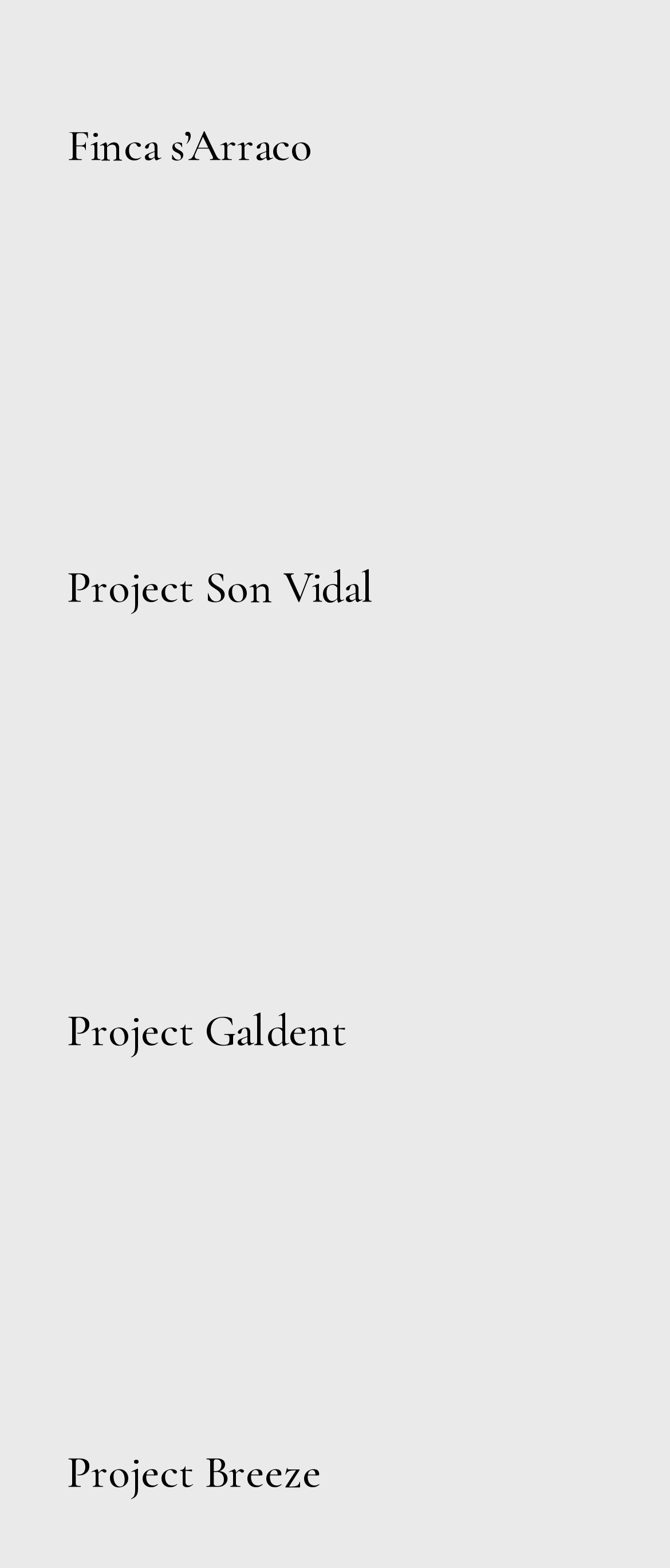Find the bounding box coordinates for the HTML element described as: "parent_node: Project Galdent title="Project Galdent"". The coordinates should consist of four float values between 0 and 1, i.e., [left, top, right, bottom].

[0.1, 0.39, 0.9, 0.632]